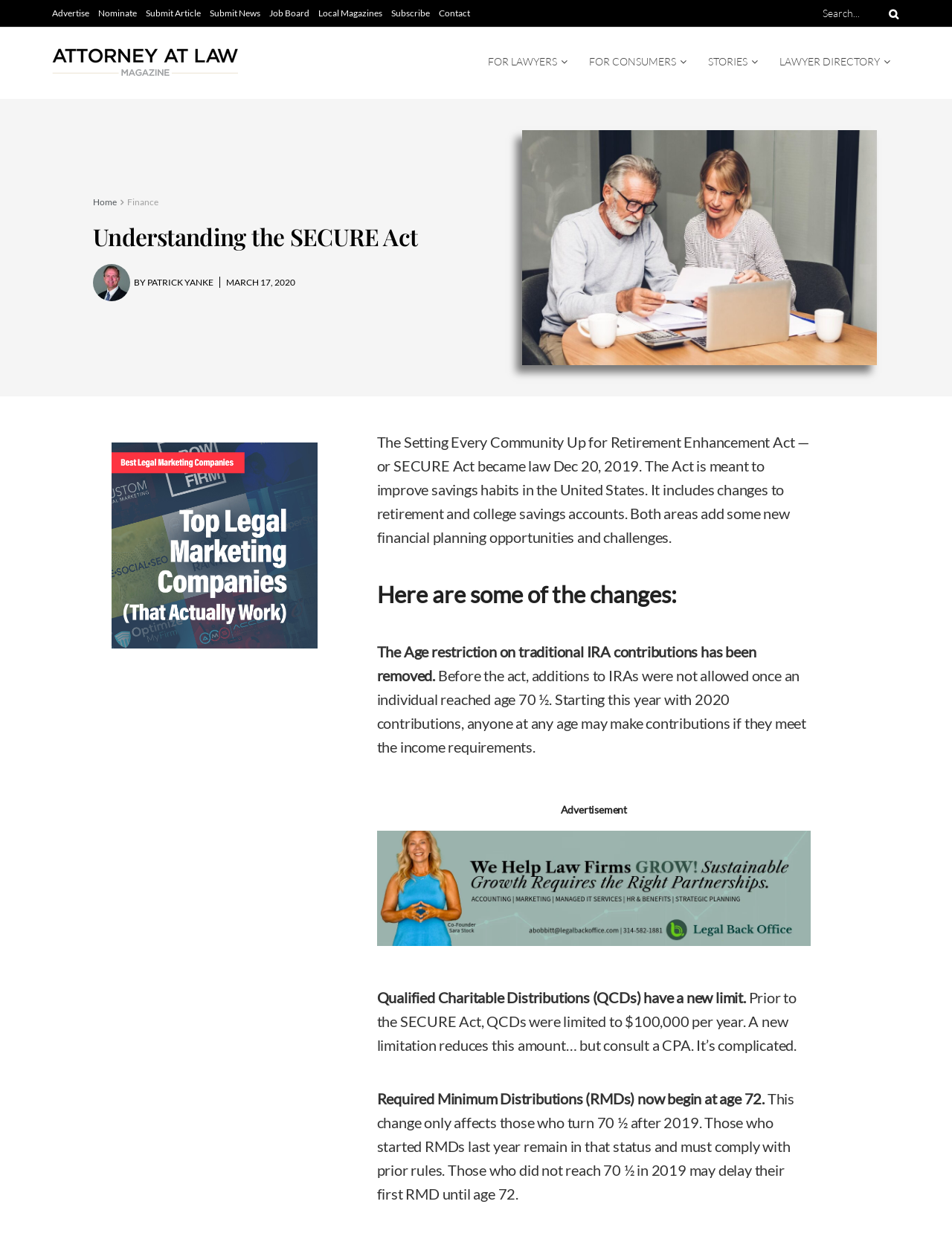Locate the bounding box coordinates of the area you need to click to fulfill this instruction: 'Visit the Job Board'. The coordinates must be in the form of four float numbers ranging from 0 to 1: [left, top, right, bottom].

[0.283, 0.0, 0.325, 0.022]